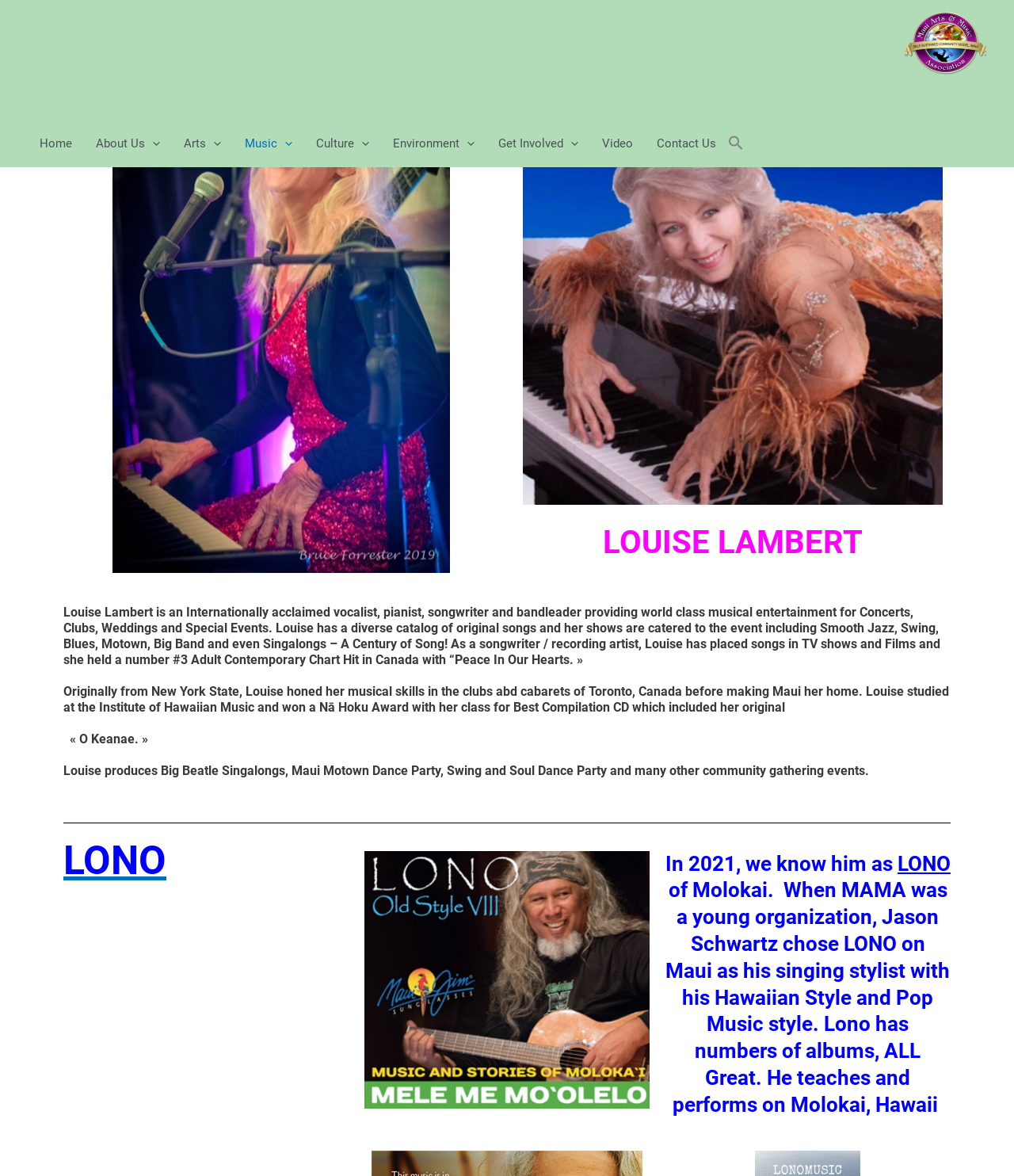What is the name of the vocalist?
Kindly give a detailed and elaborate answer to the question.

I found the name of the vocalist by reading the heading 'LOUISE LAMBERT' and the paragraph that follows, which describes her as an internationally acclaimed vocalist, pianist, songwriter, and bandleader.